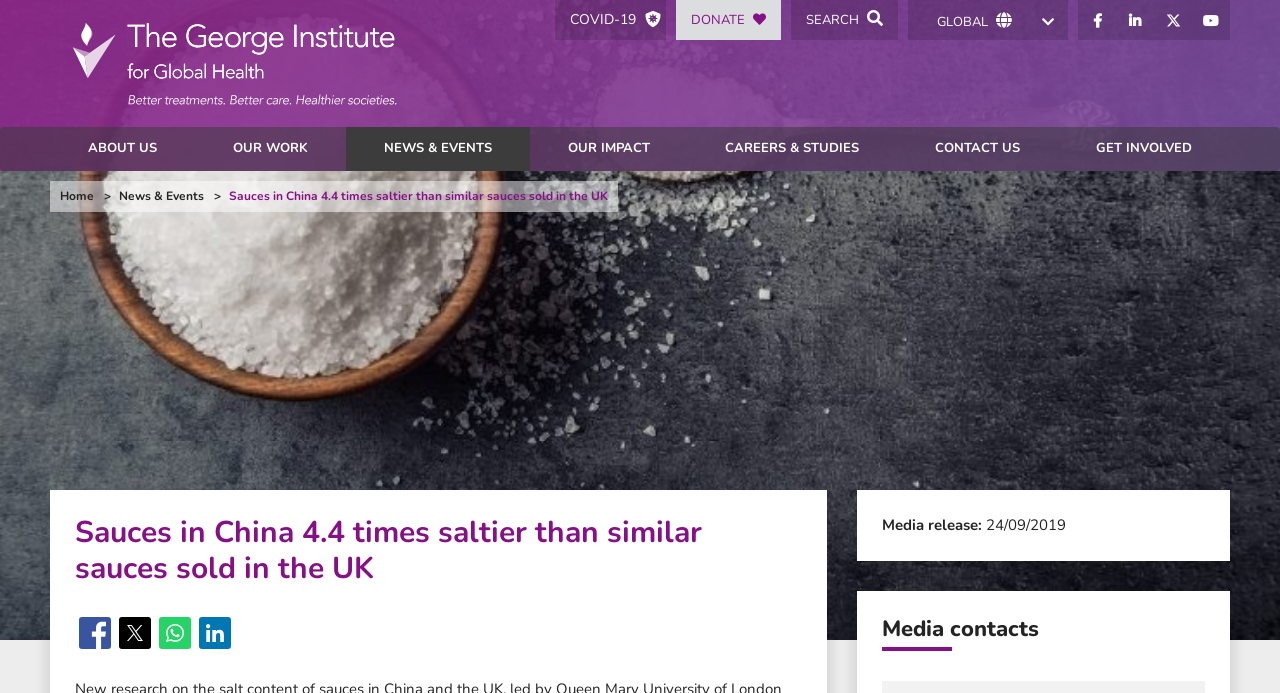Please mark the clickable region by giving the bounding box coordinates needed to complete this instruction: "Search for something".

[0.618, 0.0, 0.702, 0.058]